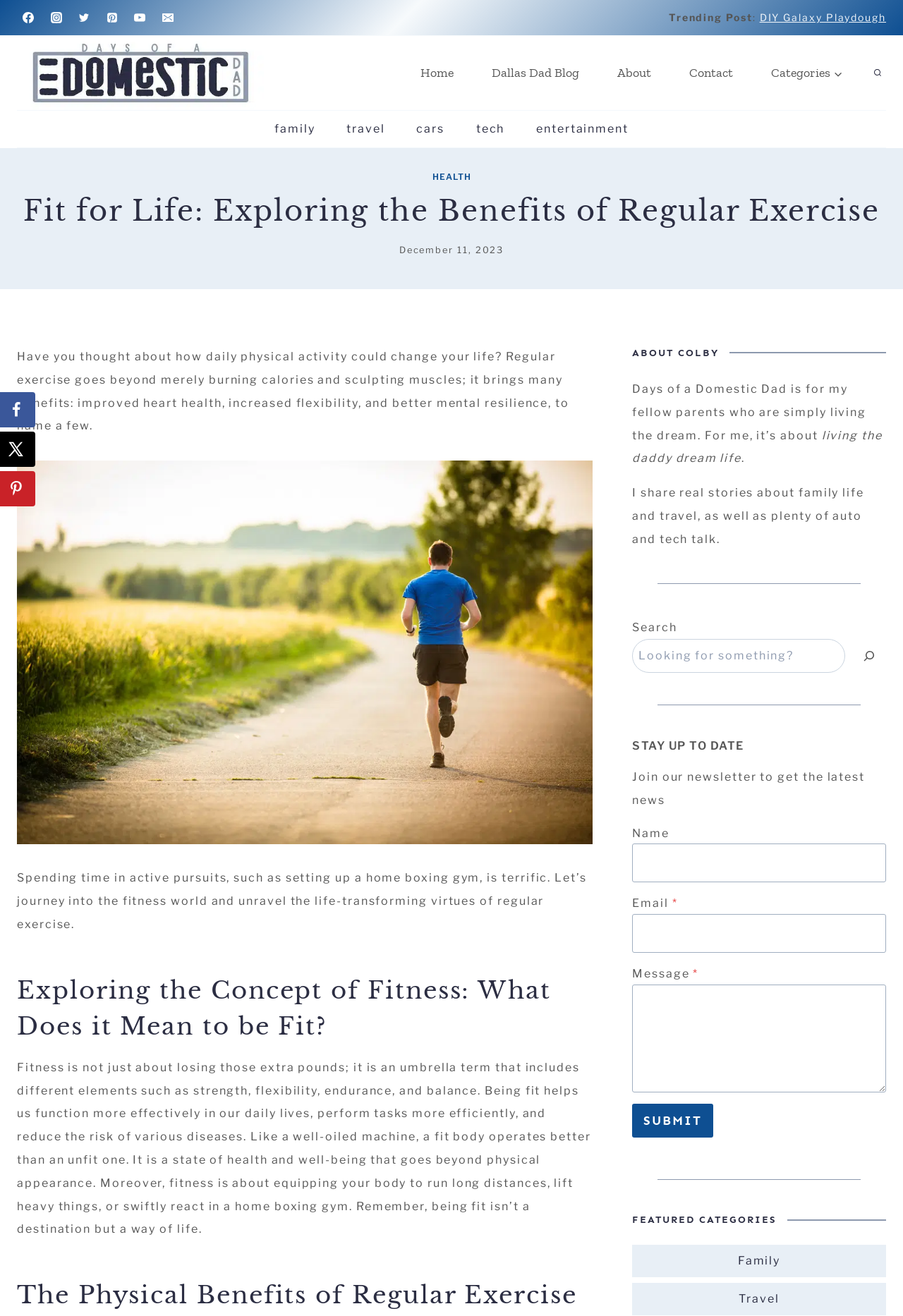Identify and provide the text content of the webpage's primary headline.

Fit for Life: Exploring the Benefits of Regular Exercise